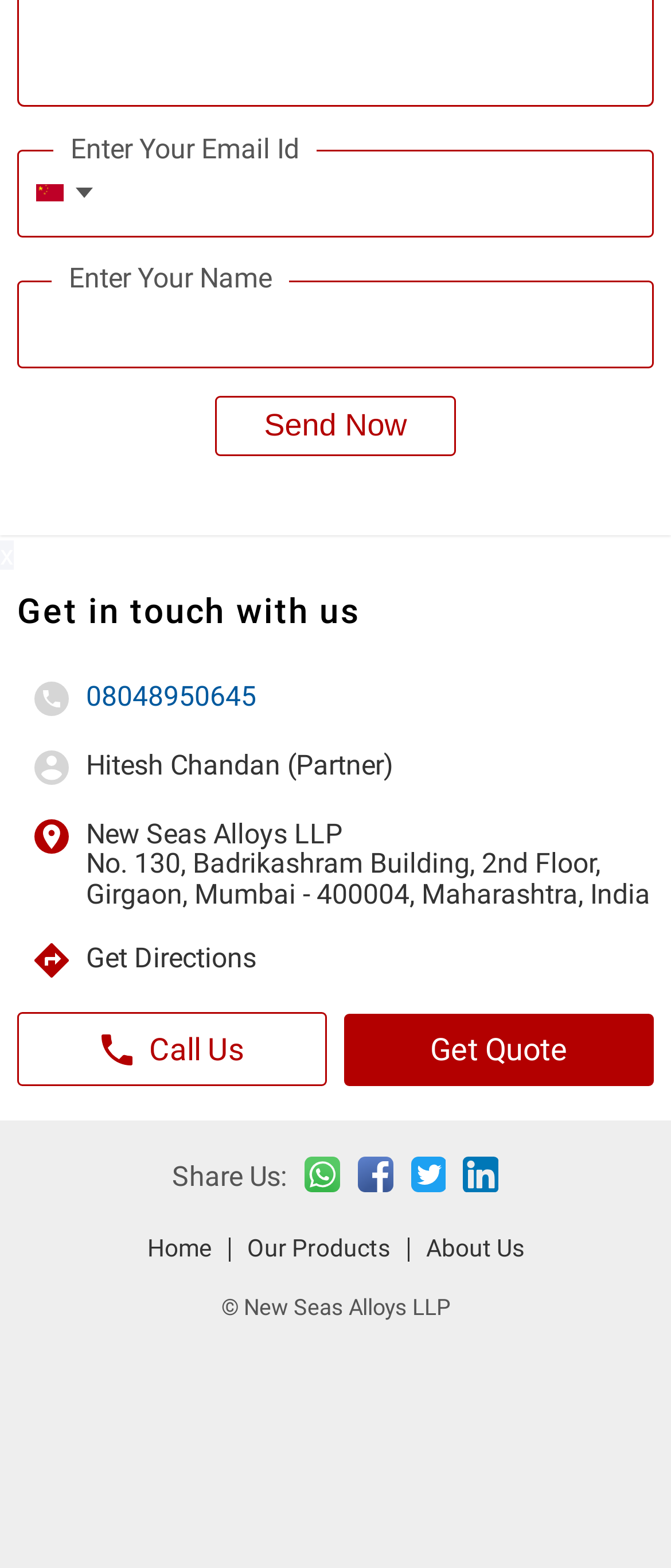Mark the bounding box of the element that matches the following description: "name="button" value="Send Now"".

[0.321, 0.252, 0.679, 0.29]